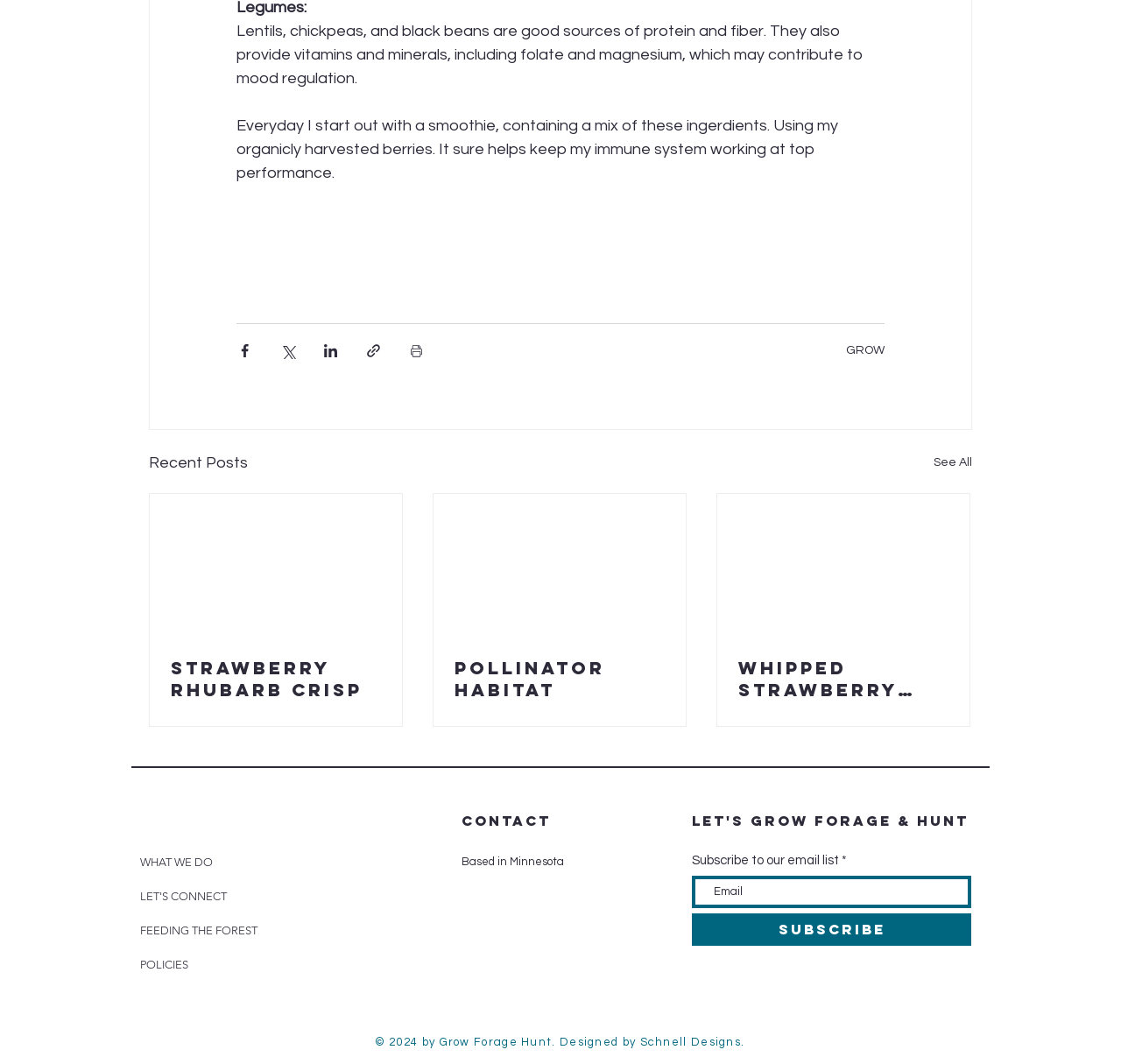Based on the element description, predict the bounding box coordinates (top-left x, top-left y, bottom-right x, bottom-right y) for the UI element in the screenshot: April 14, 2007

None